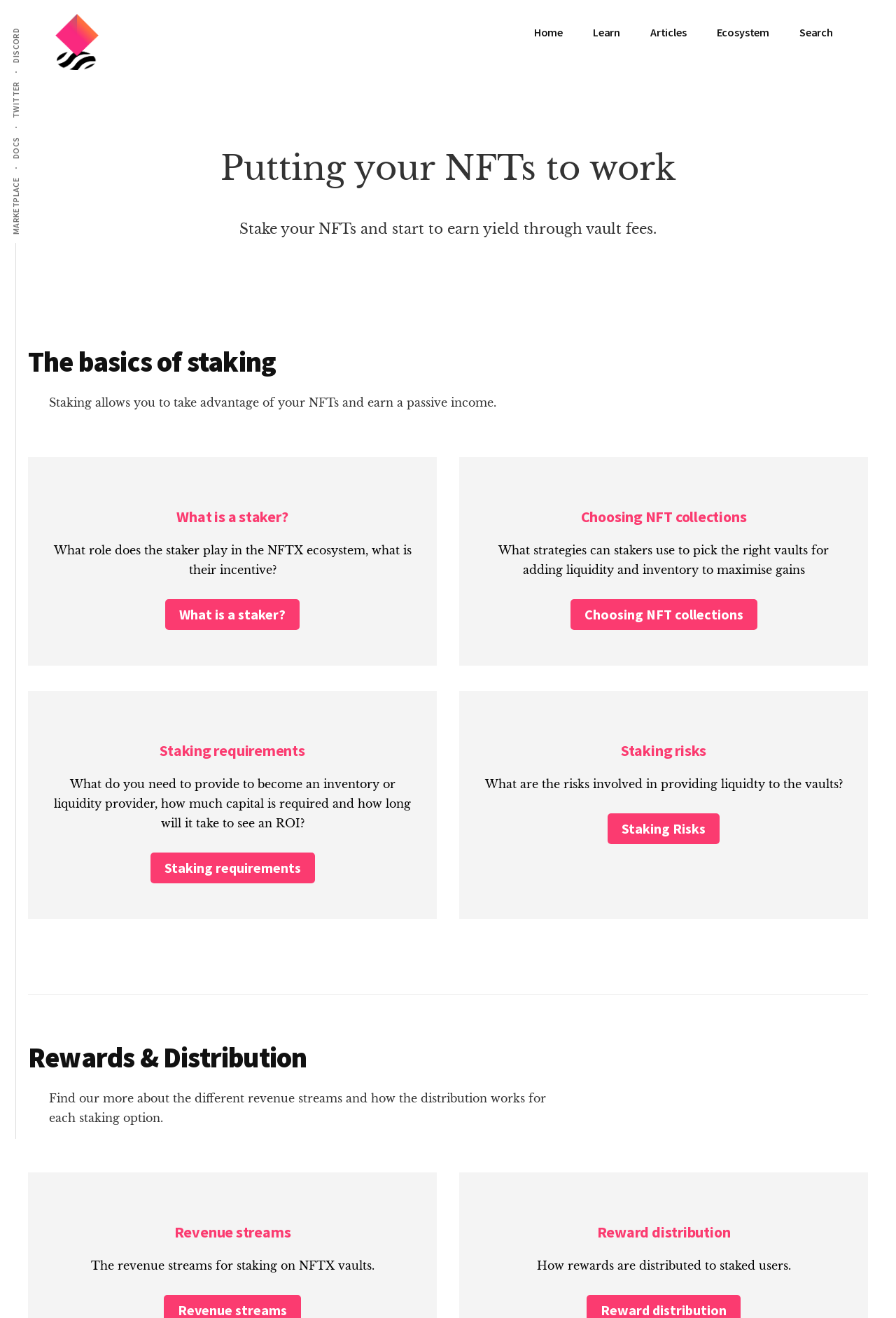Please give a one-word or short phrase response to the following question: 
What is the main purpose of this webpage?

Stake NFTs to earn yield